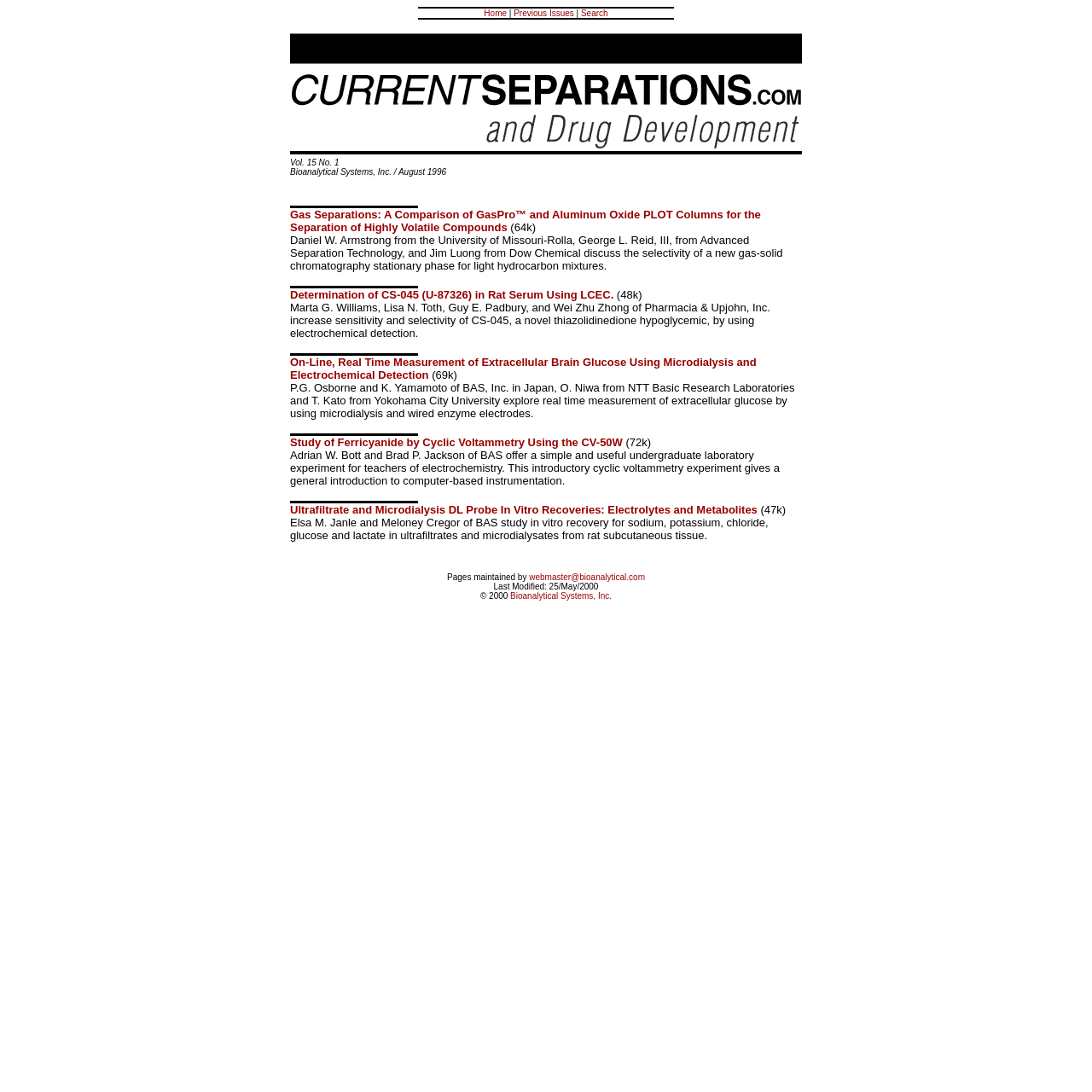Identify the bounding box coordinates of the HTML element based on this description: "Contact".

None